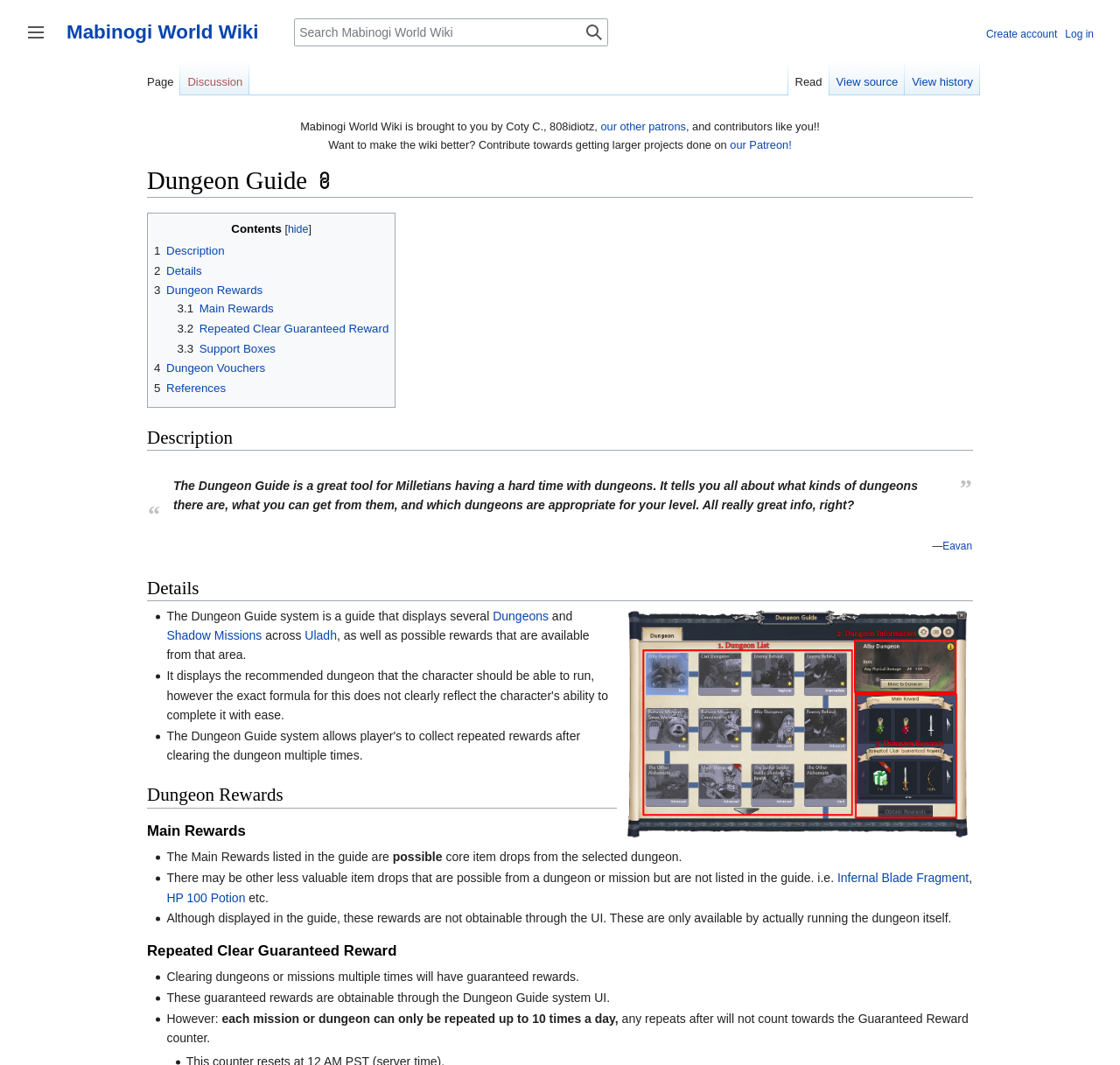What is the function of the 'Toggle sidebar' button?
Using the details from the image, give an elaborate explanation to answer the question.

The 'Toggle sidebar' button is located at the top left corner of the webpage, and its function is to show or hide the sidebar. When the button is clicked, the sidebar will be toggled on or off, allowing users to access or hide the sidebar content.